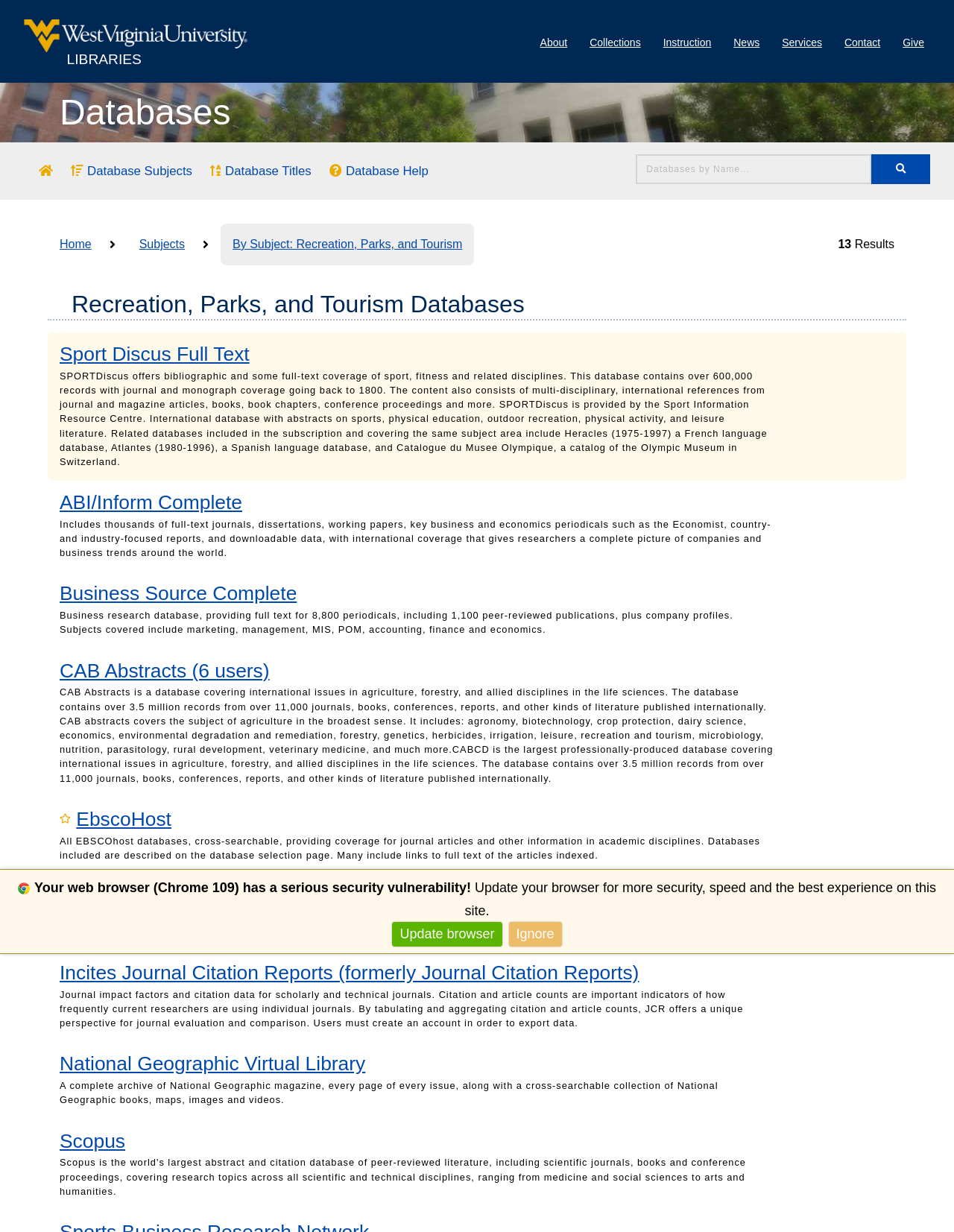Determine the bounding box coordinates for the HTML element mentioned in the following description: "Collections". The coordinates should be a list of four floats ranging from 0 to 1, represented as [left, top, right, bottom].

[0.612, 0.024, 0.678, 0.046]